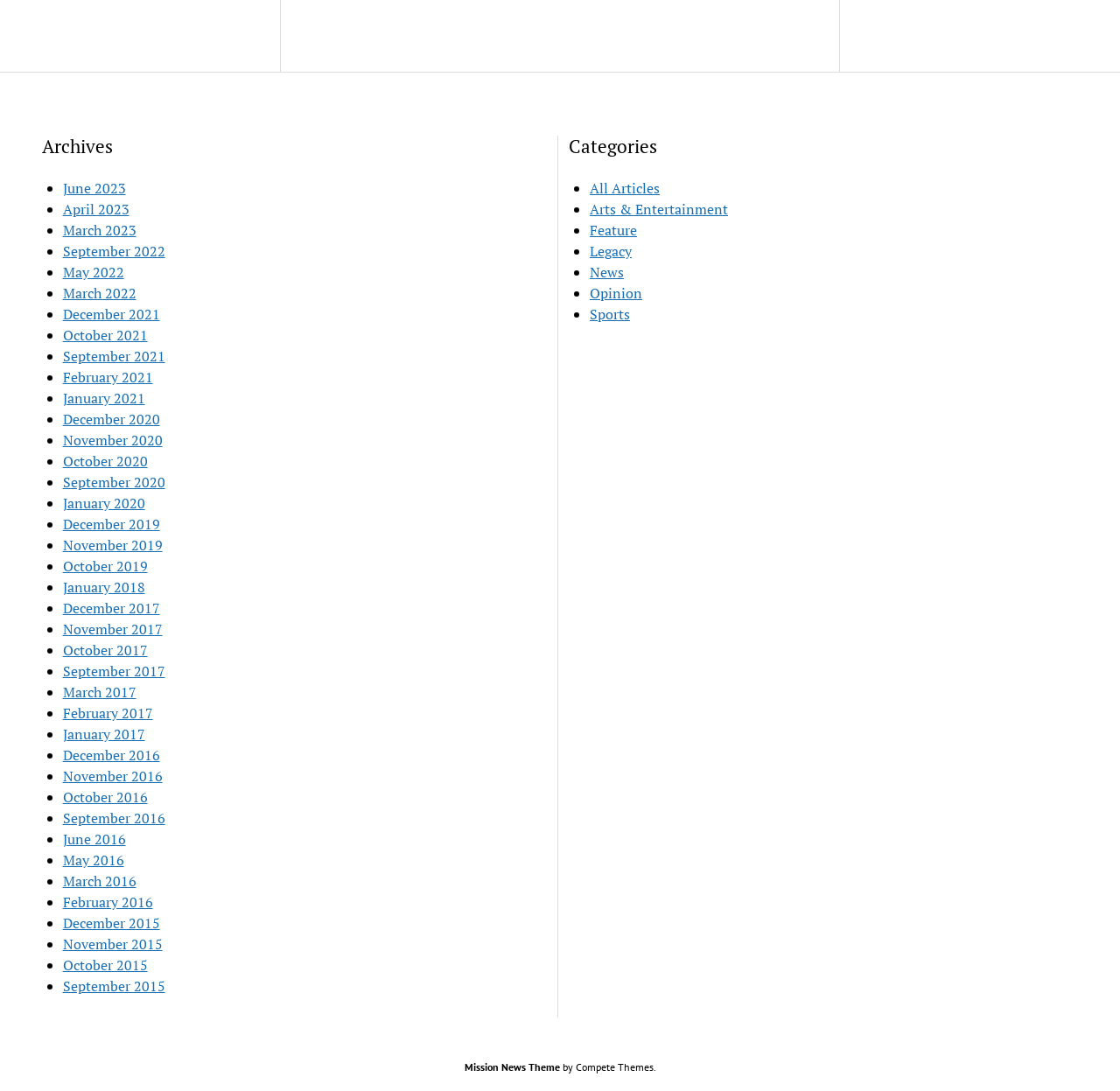Given the description: "June 2016", determine the bounding box coordinates of the UI element. The coordinates should be formatted as four float numbers between 0 and 1, [left, top, right, bottom].

[0.056, 0.76, 0.112, 0.778]